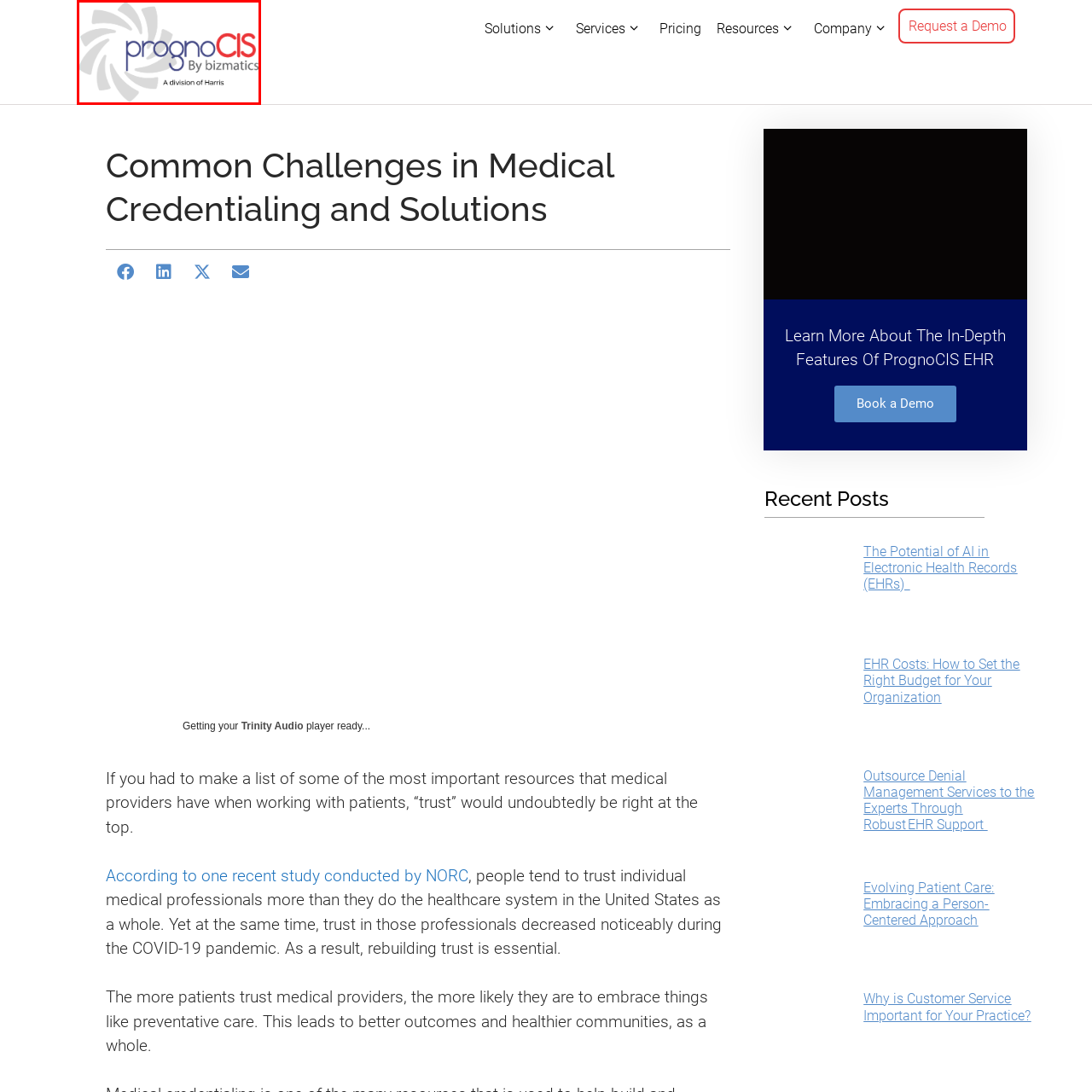What color is the 'CIS' portion highlighted in?
Examine the area marked by the red bounding box and respond with a one-word or short phrase answer.

Red